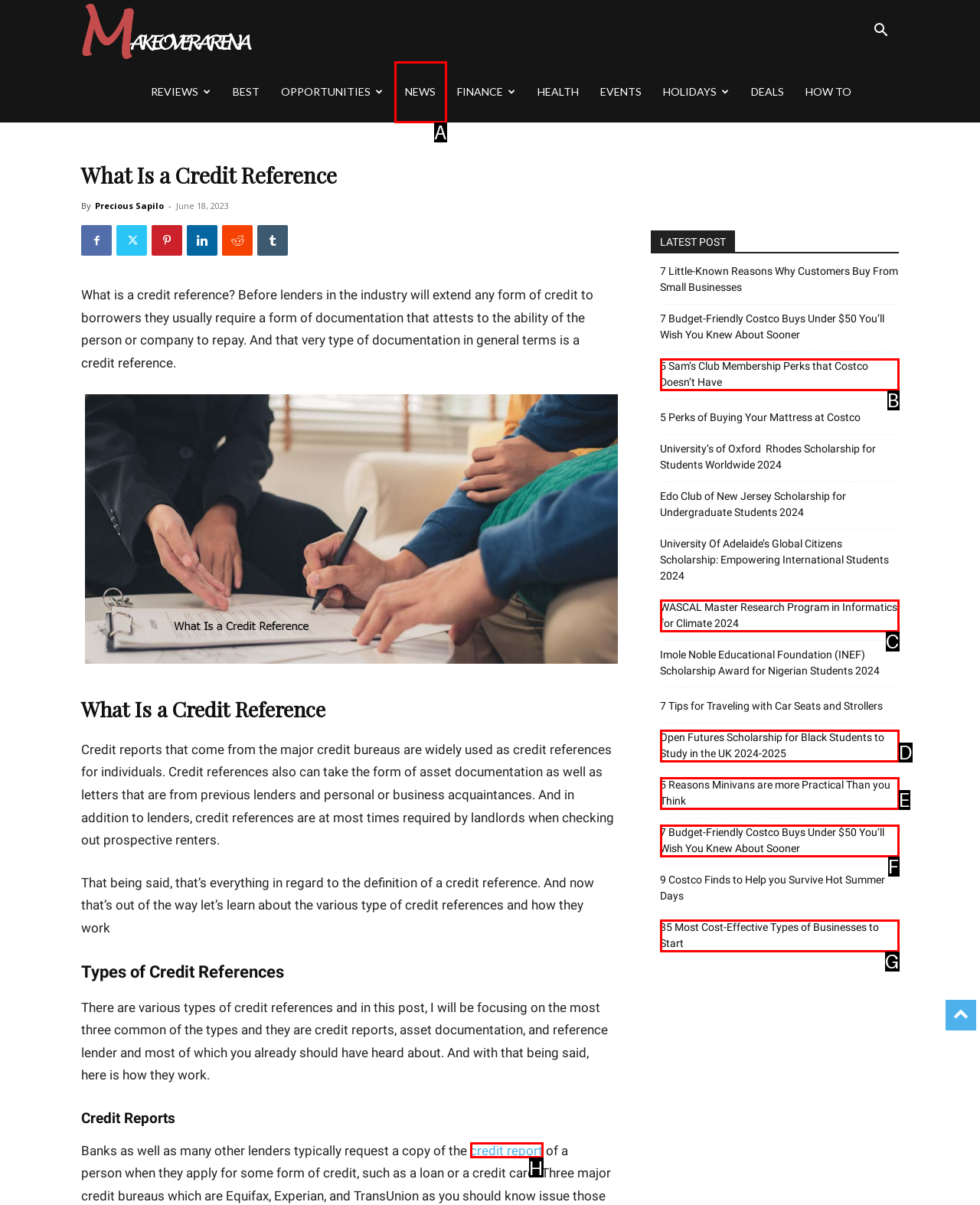Determine the correct UI element to click for this instruction: Learn more about credit reports. Respond with the letter of the chosen element.

H